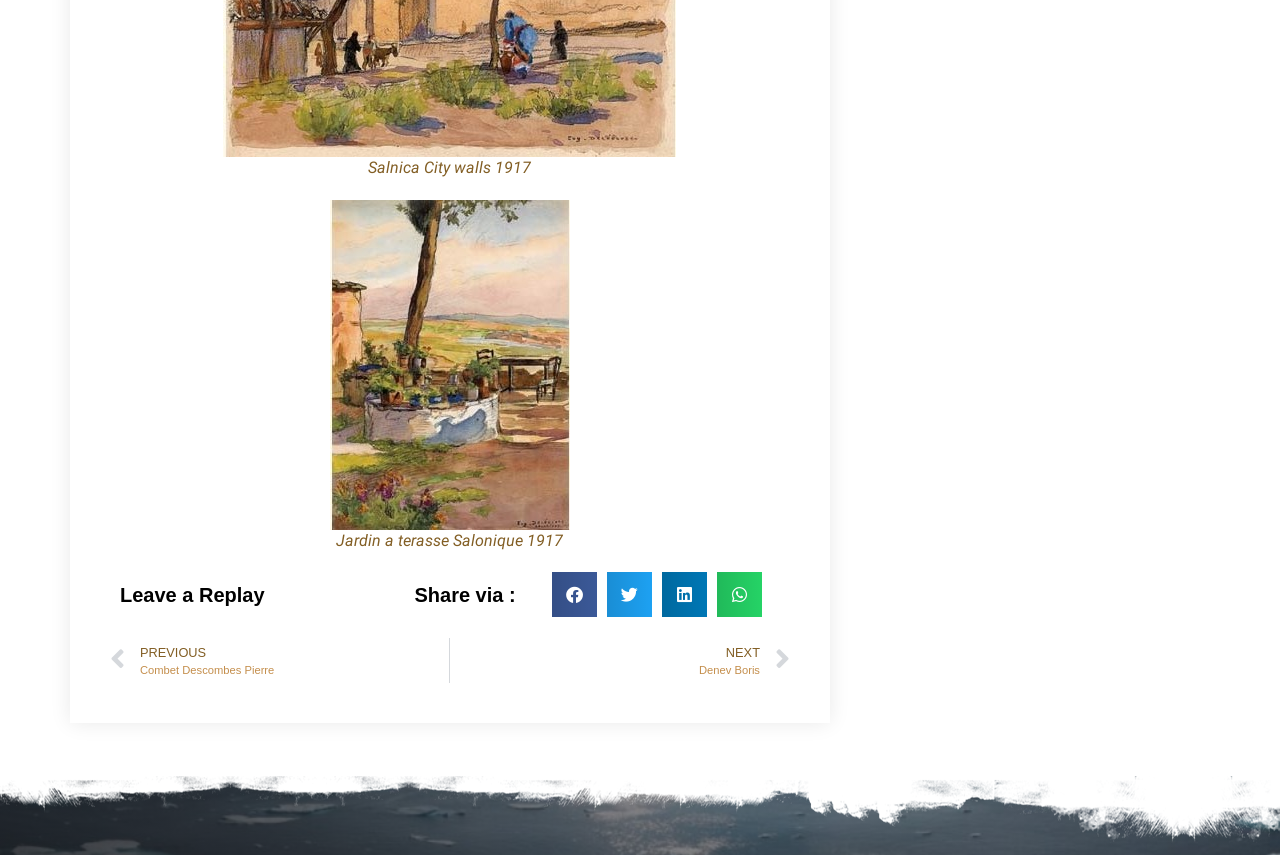What is the subject of the image? Based on the screenshot, please respond with a single word or phrase.

Garden